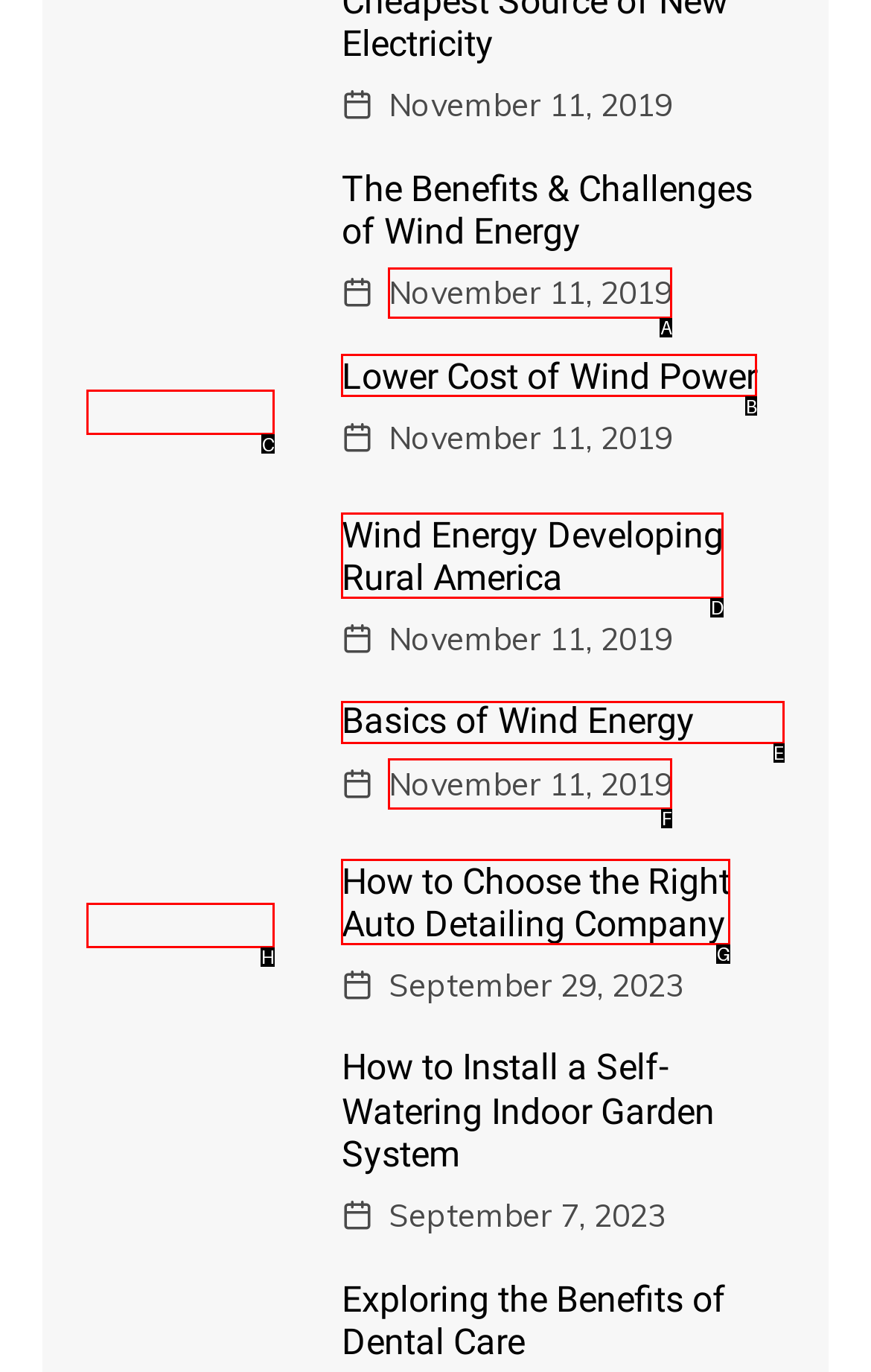Choose the UI element you need to click to carry out the task: Explore Basics of Wind Energy.
Respond with the corresponding option's letter.

E